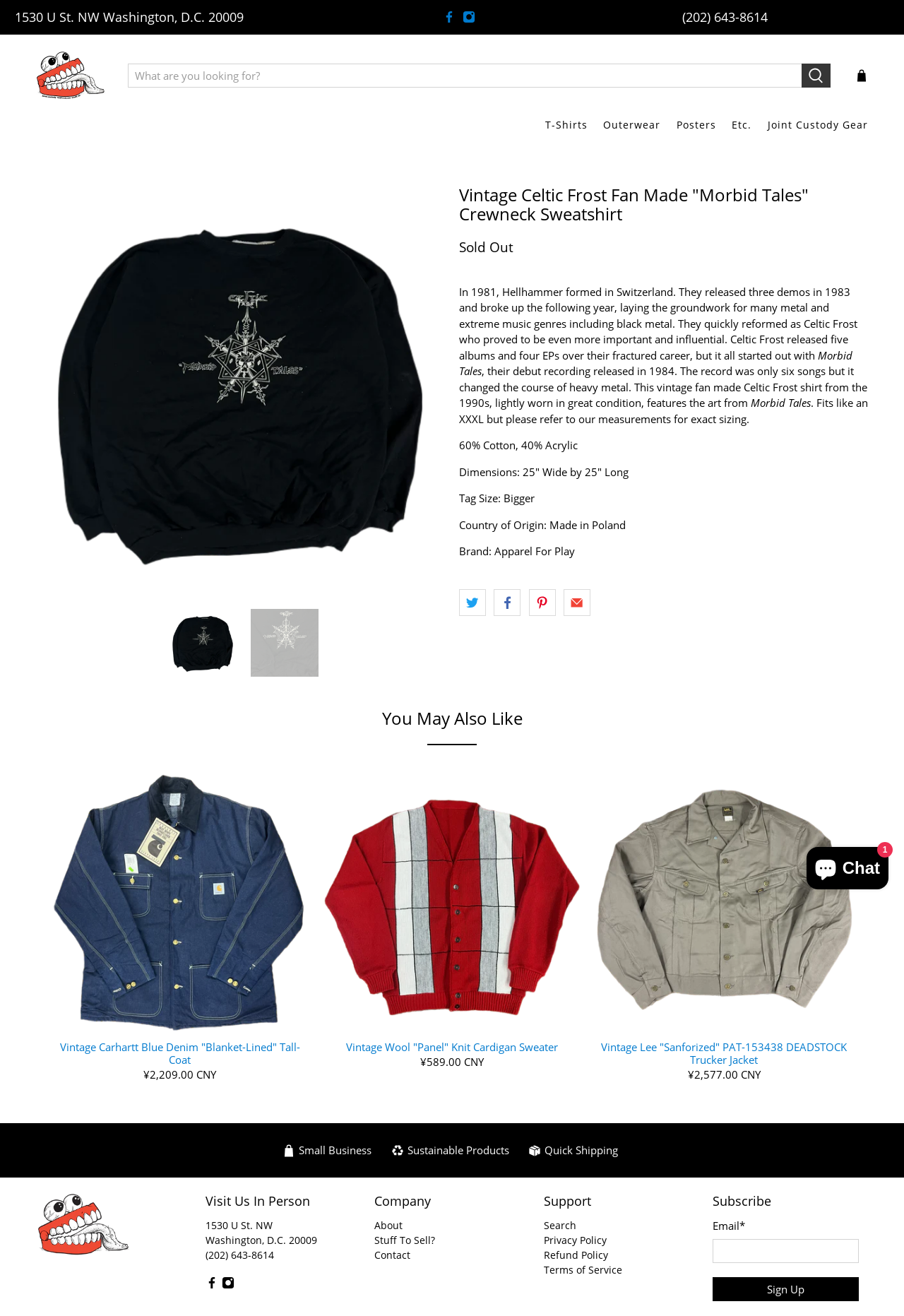What is the business address of Joint Custody?
Please provide a comprehensive answer to the question based on the webpage screenshot.

I found the answer by looking at the header element with the text '1530 U St. NW Washington, D.C. 20009' which is the business address of Joint Custody.